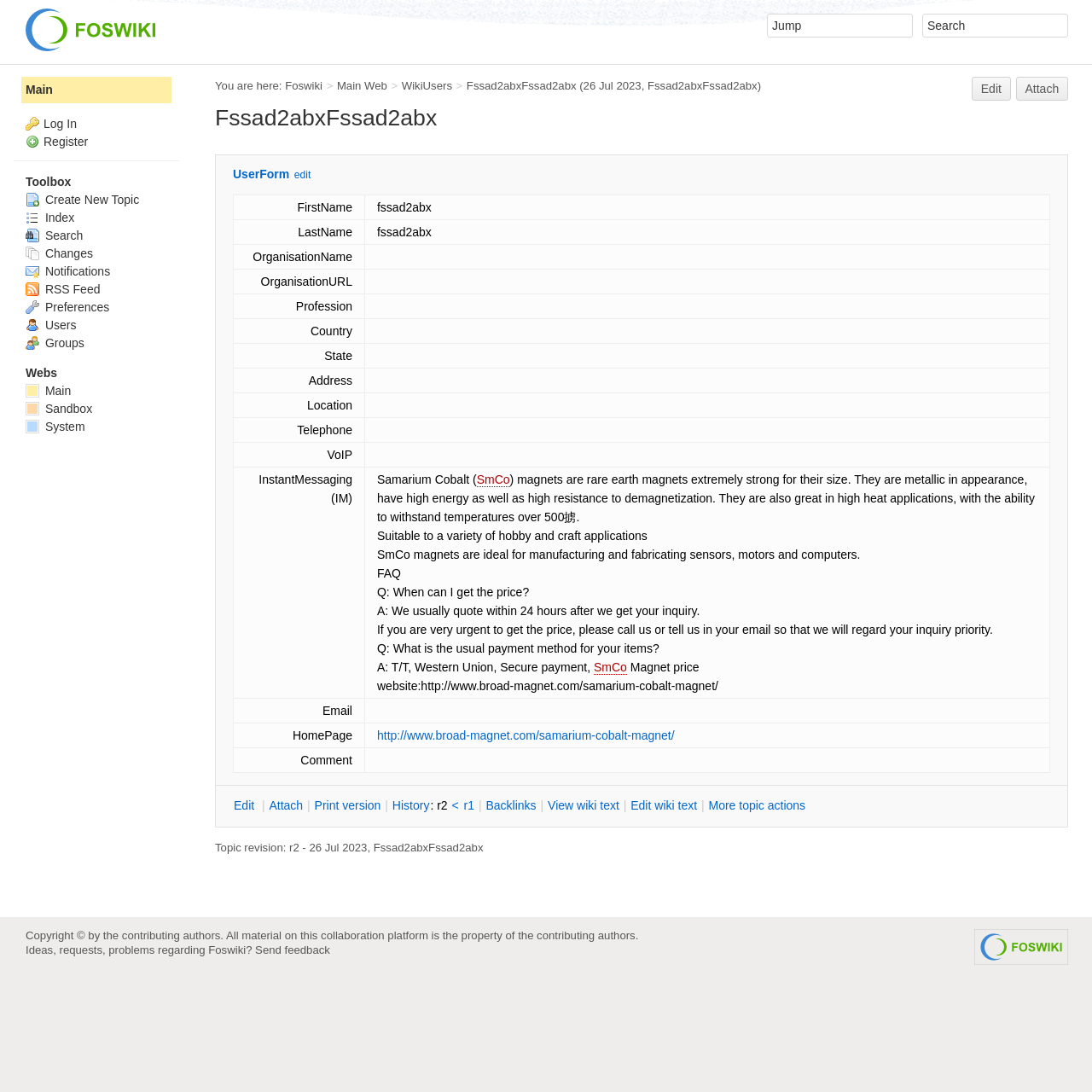Pinpoint the bounding box coordinates of the clickable area necessary to execute the following instruction: "Fill in the first name". The coordinates should be given as four float numbers between 0 and 1, namely [left, top, right, bottom].

[0.214, 0.179, 0.334, 0.201]